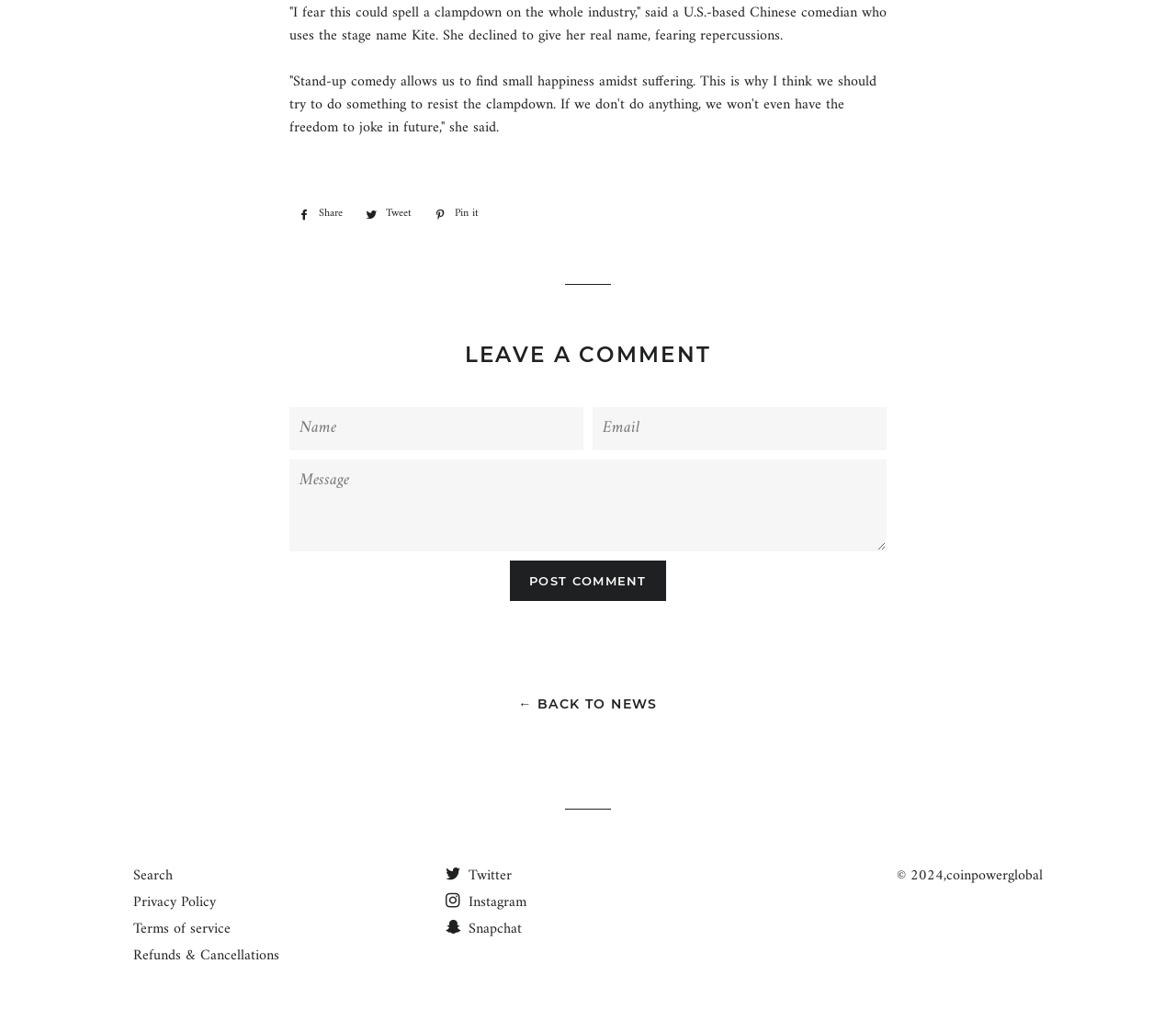Bounding box coordinates are specified in the format (top-left x, top-left y, bottom-right x, bottom-right y). All values are floating point numbers bounded between 0 and 1. Please provide the bounding box coordinate of the region this sentence describes: Tweet Tweet on Twitter

[0.303, 0.202, 0.358, 0.222]